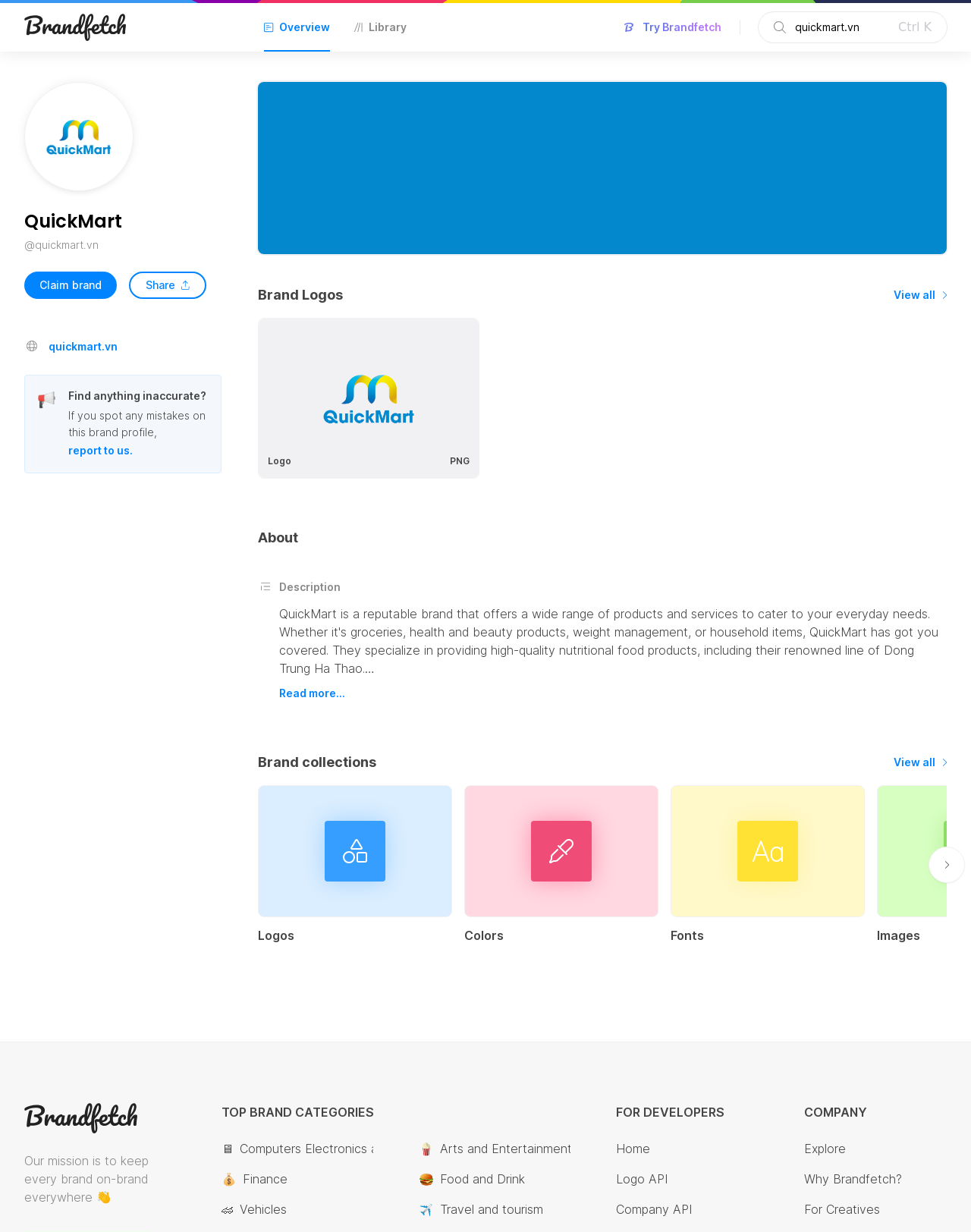Predict the bounding box for the UI component with the following description: "Food and Drink".

[0.453, 0.95, 0.541, 0.964]